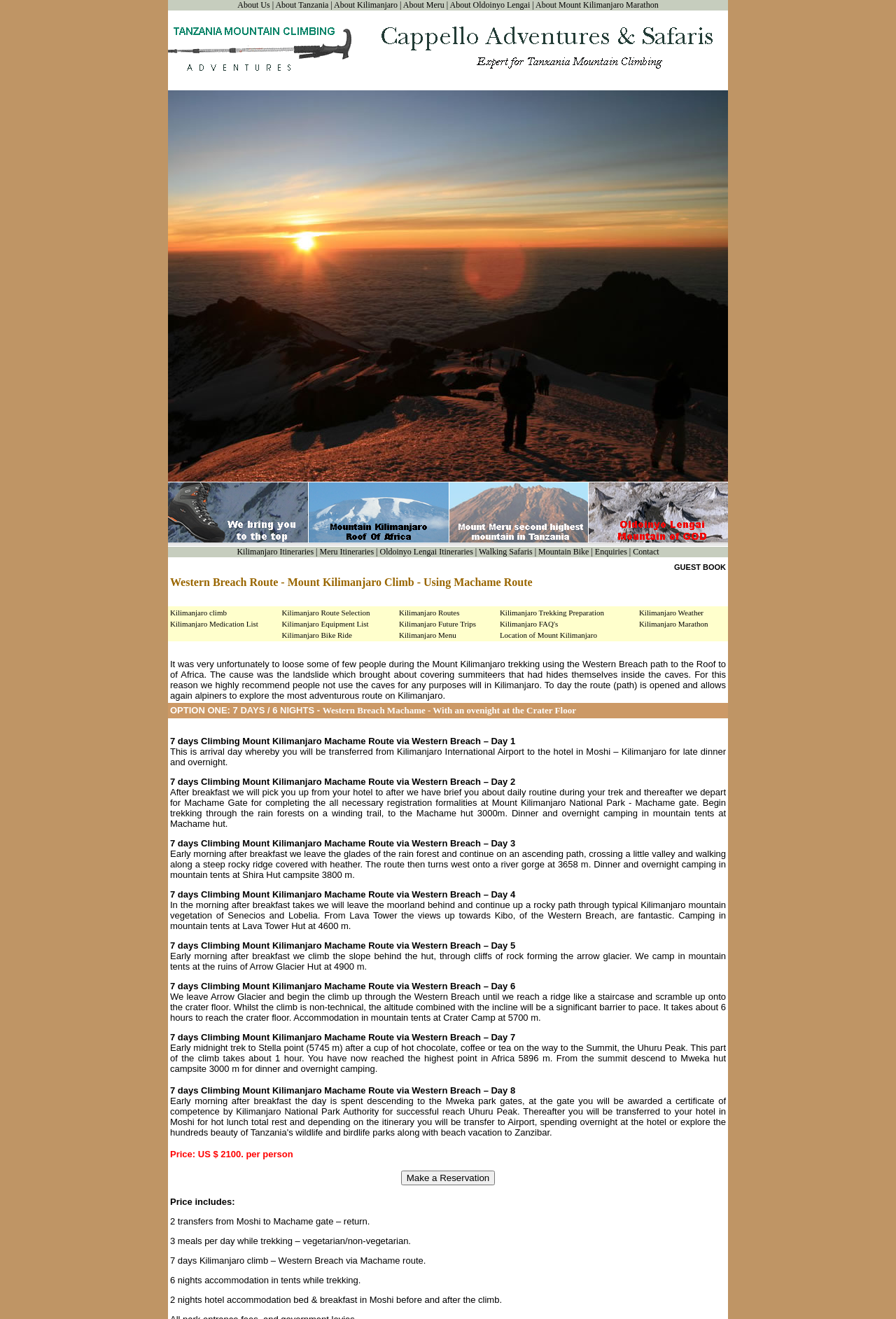Locate the bounding box of the UI element described by: "Rock Pirates Backcountry Adventures" in the given webpage screenshot.

None